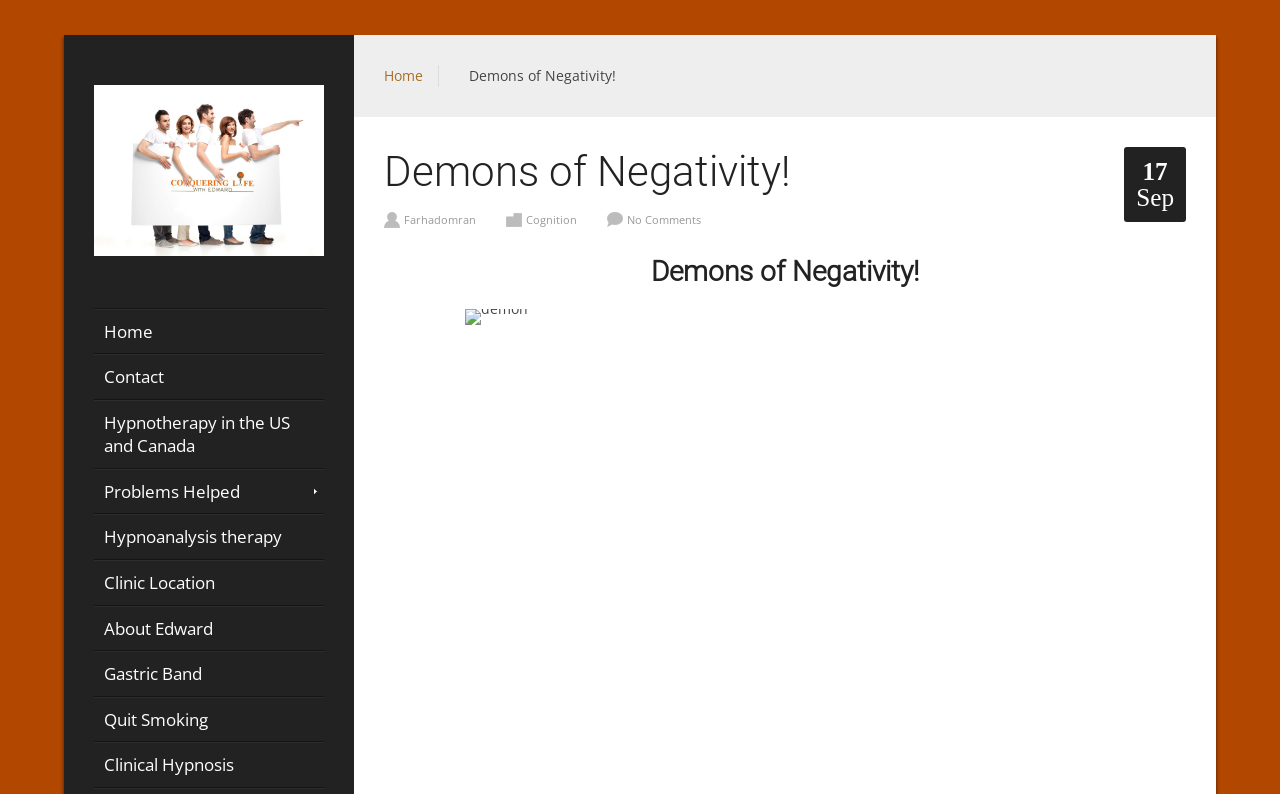How many columns are there in the navigation menu?
Please respond to the question thoroughly and include all relevant details.

I analyzed the navigation menu and found that all the links are stacked vertically, indicating that there is only one column.